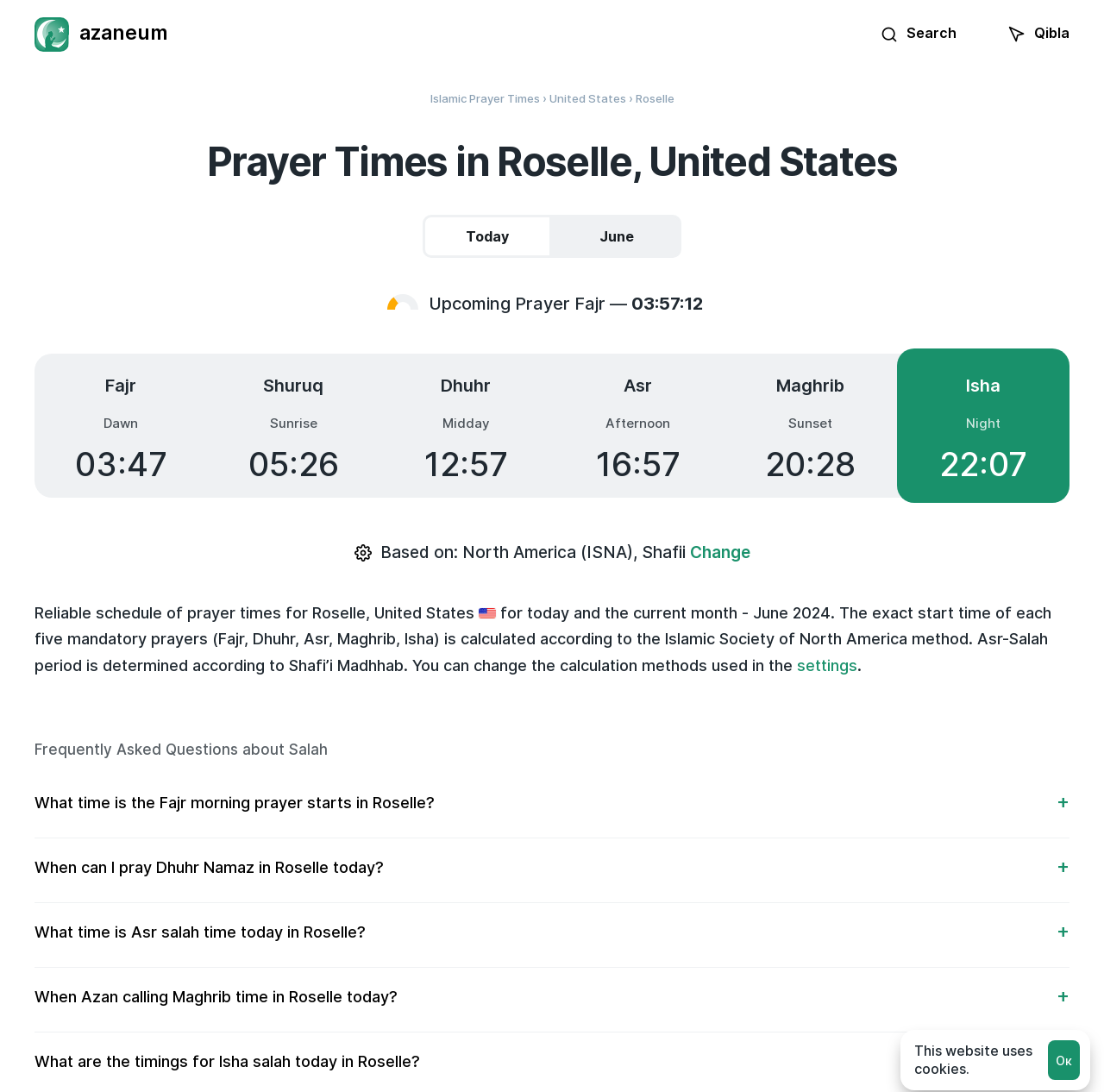Utilize the details in the image to give a detailed response to the question: What is the name of the city for which the prayer times are displayed?

I found the name of the city by looking at the heading at the top of the page, which says 'Prayer Times in Roselle, United States'.